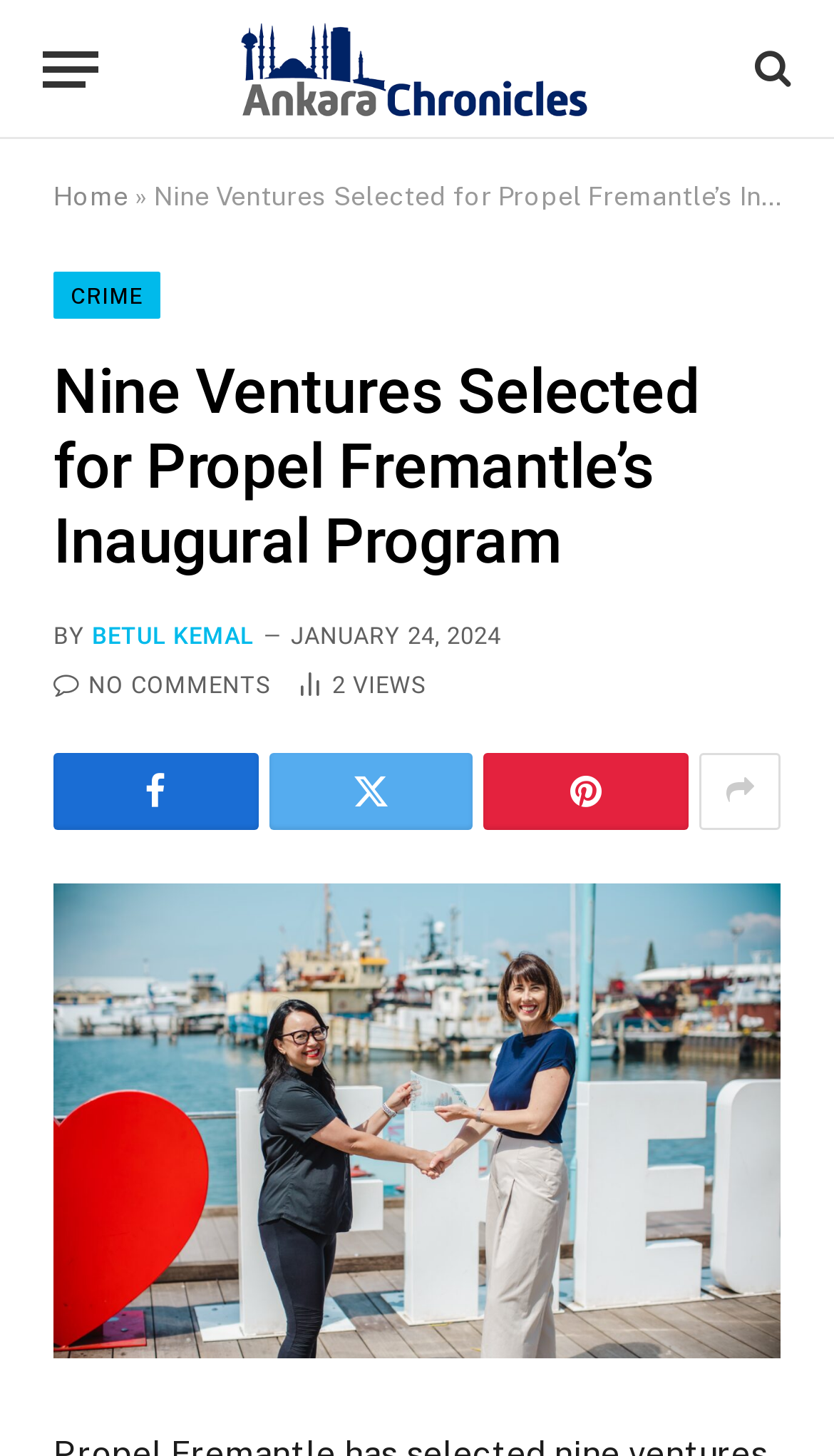Identify and extract the heading text of the webpage.

Nine Ventures Selected for Propel Fremantle’s Inaugural Program